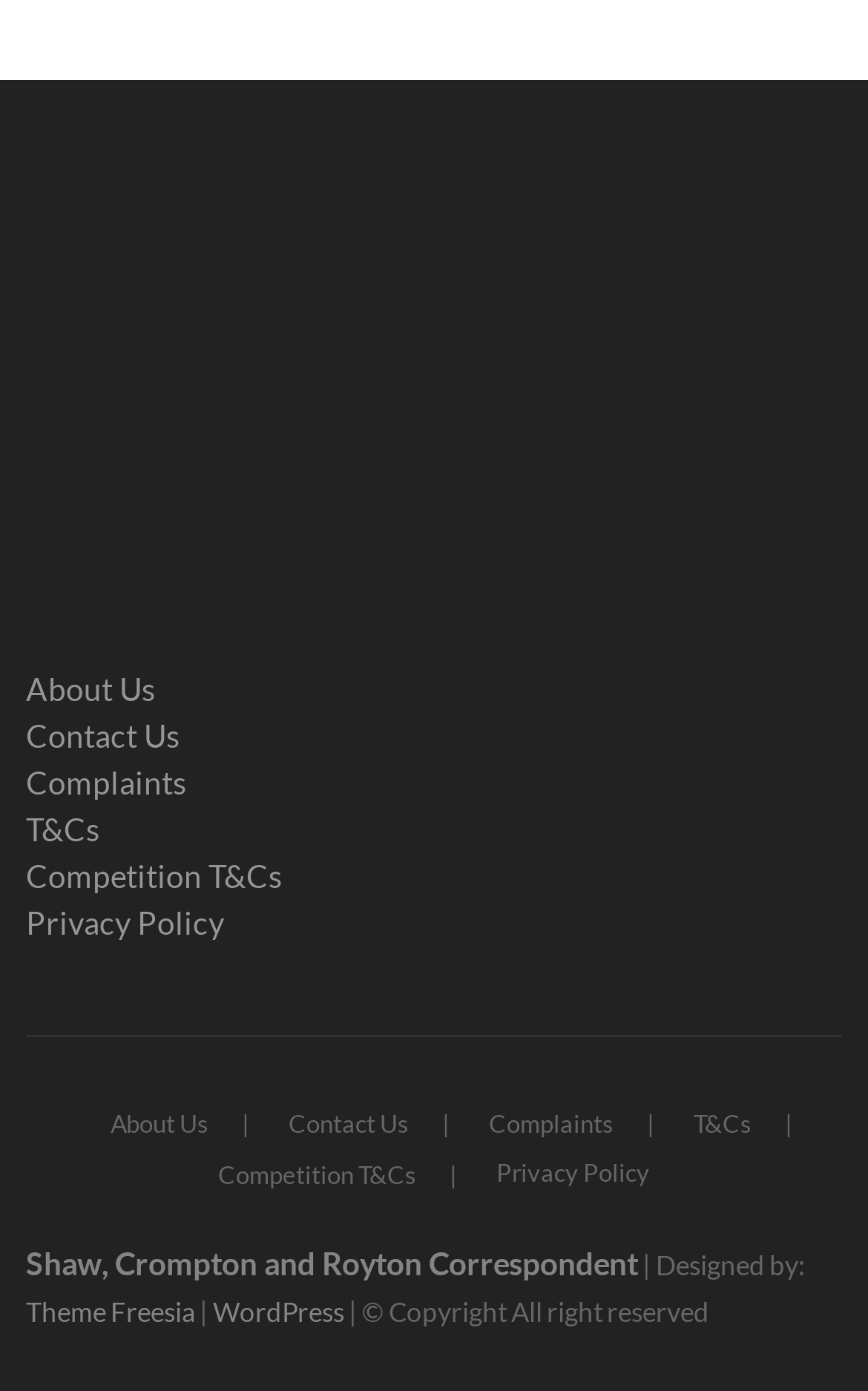Provide a single word or phrase answer to the question: 
How many links are there in the footer menu?

6